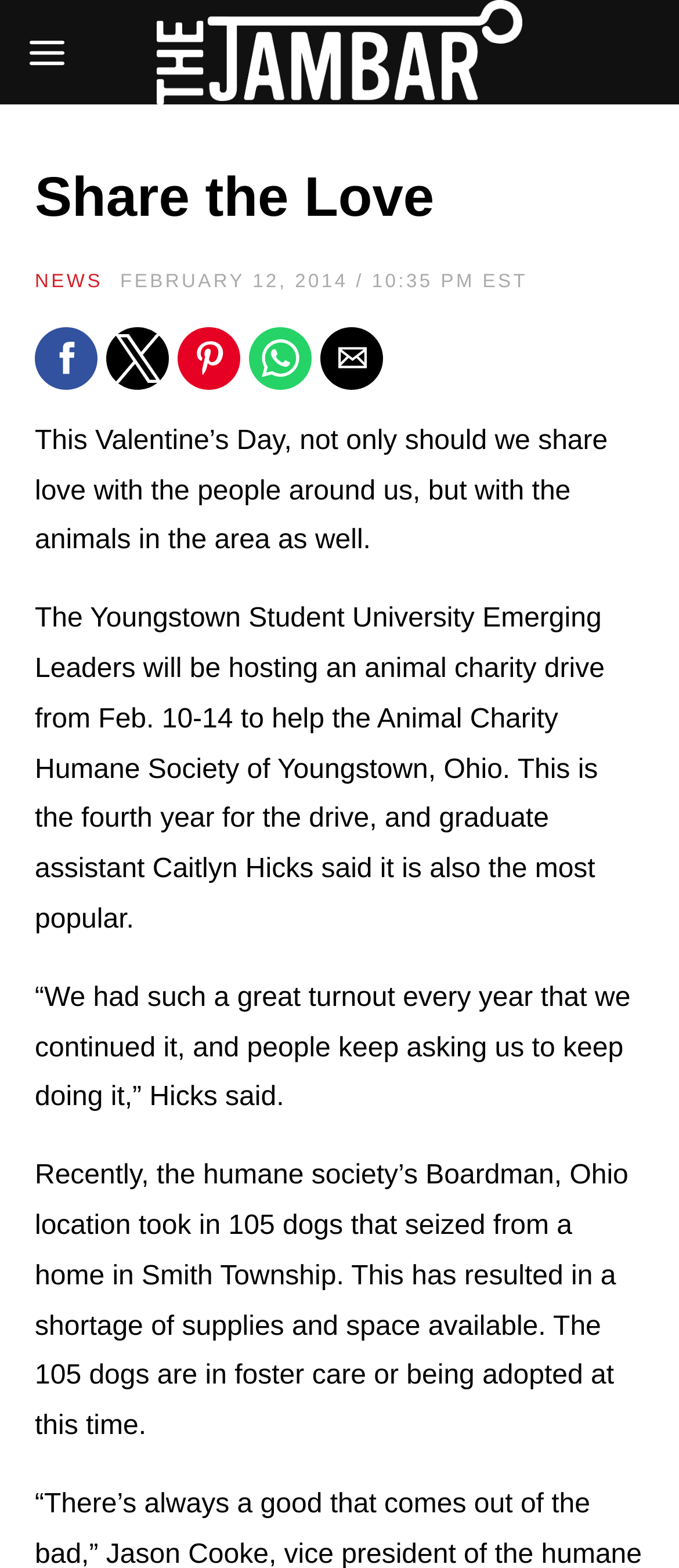Determine the bounding box coordinates of the UI element described by: "aria-label="Share by whatsapp"".

[0.367, 0.209, 0.459, 0.248]